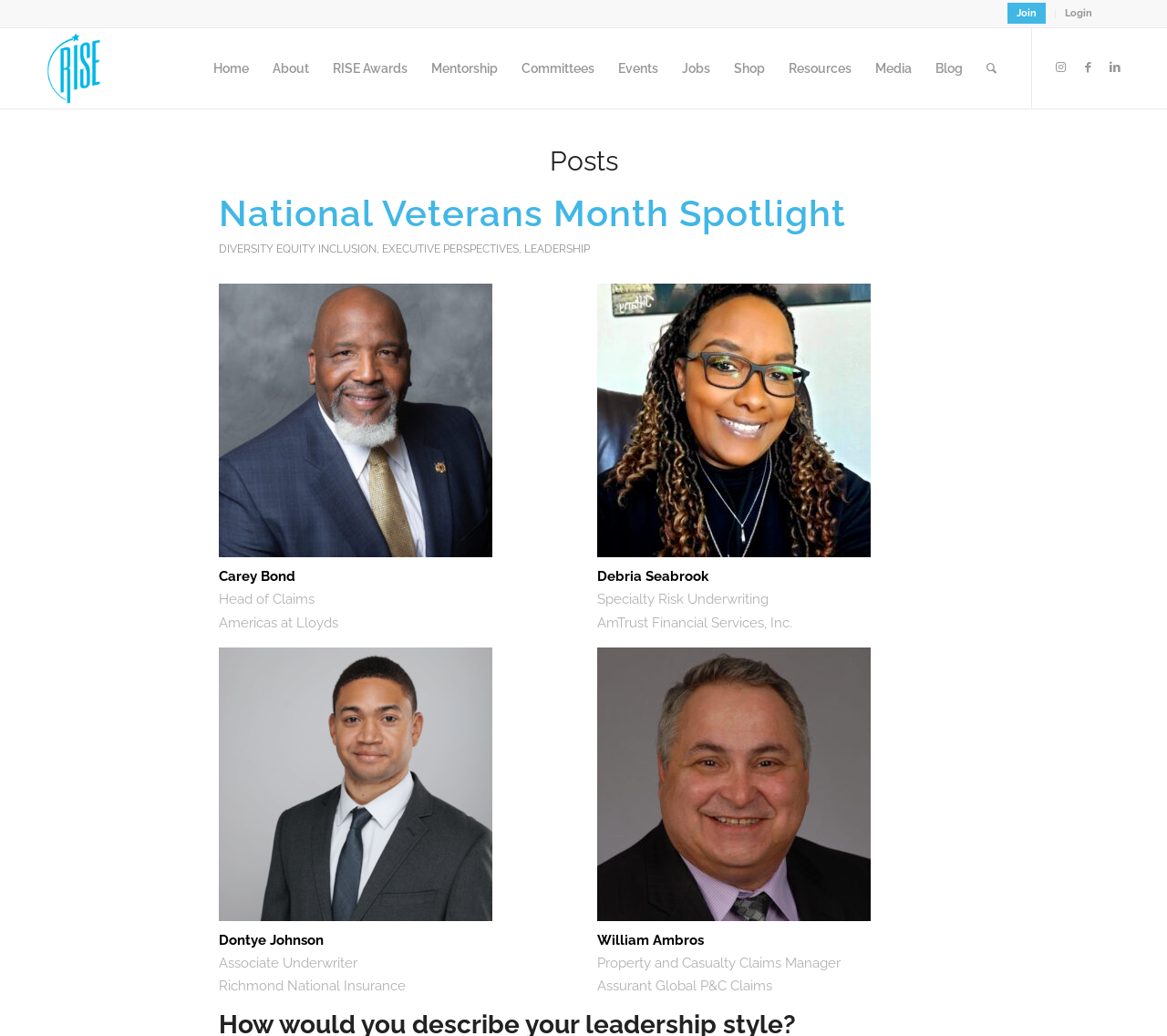Highlight the bounding box coordinates of the region I should click on to meet the following instruction: "Go to Home page".

[0.173, 0.027, 0.223, 0.105]